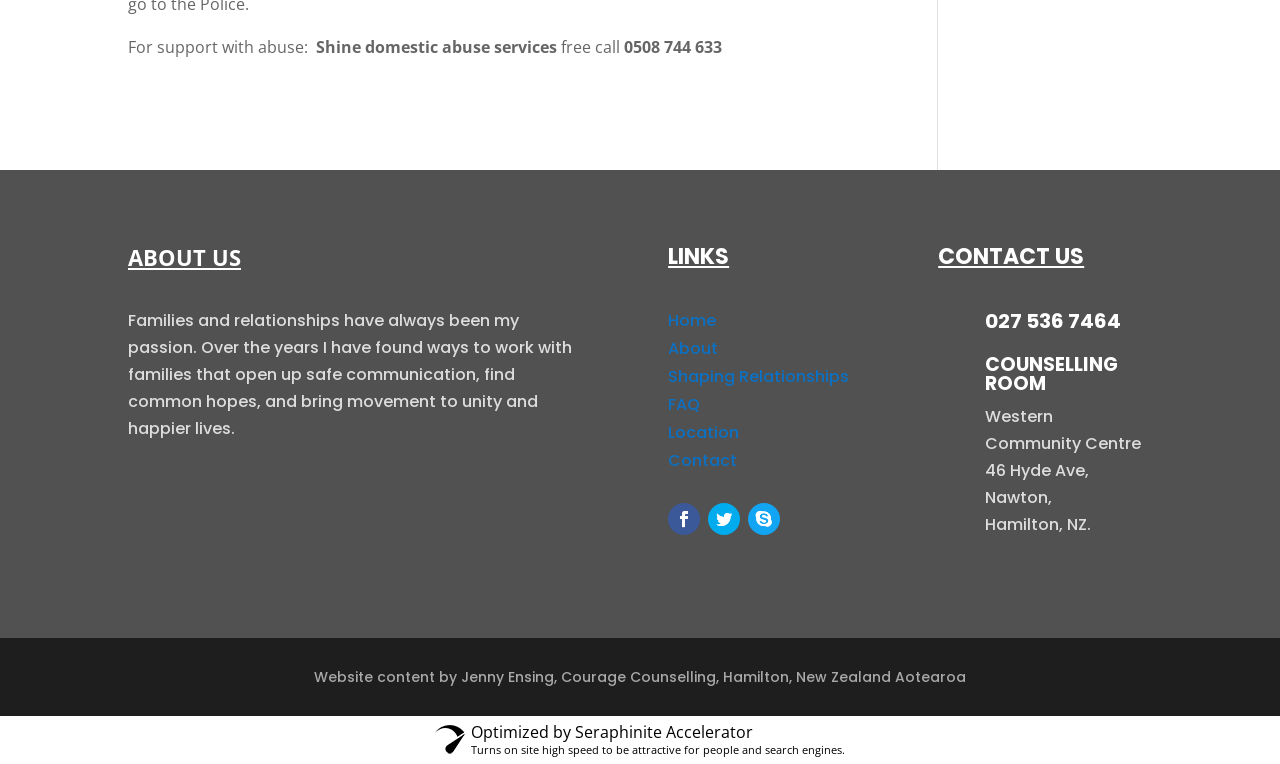Please identify the coordinates of the bounding box for the clickable region that will accomplish this instruction: "contact through 027 536 7464".

[0.77, 0.401, 0.876, 0.438]